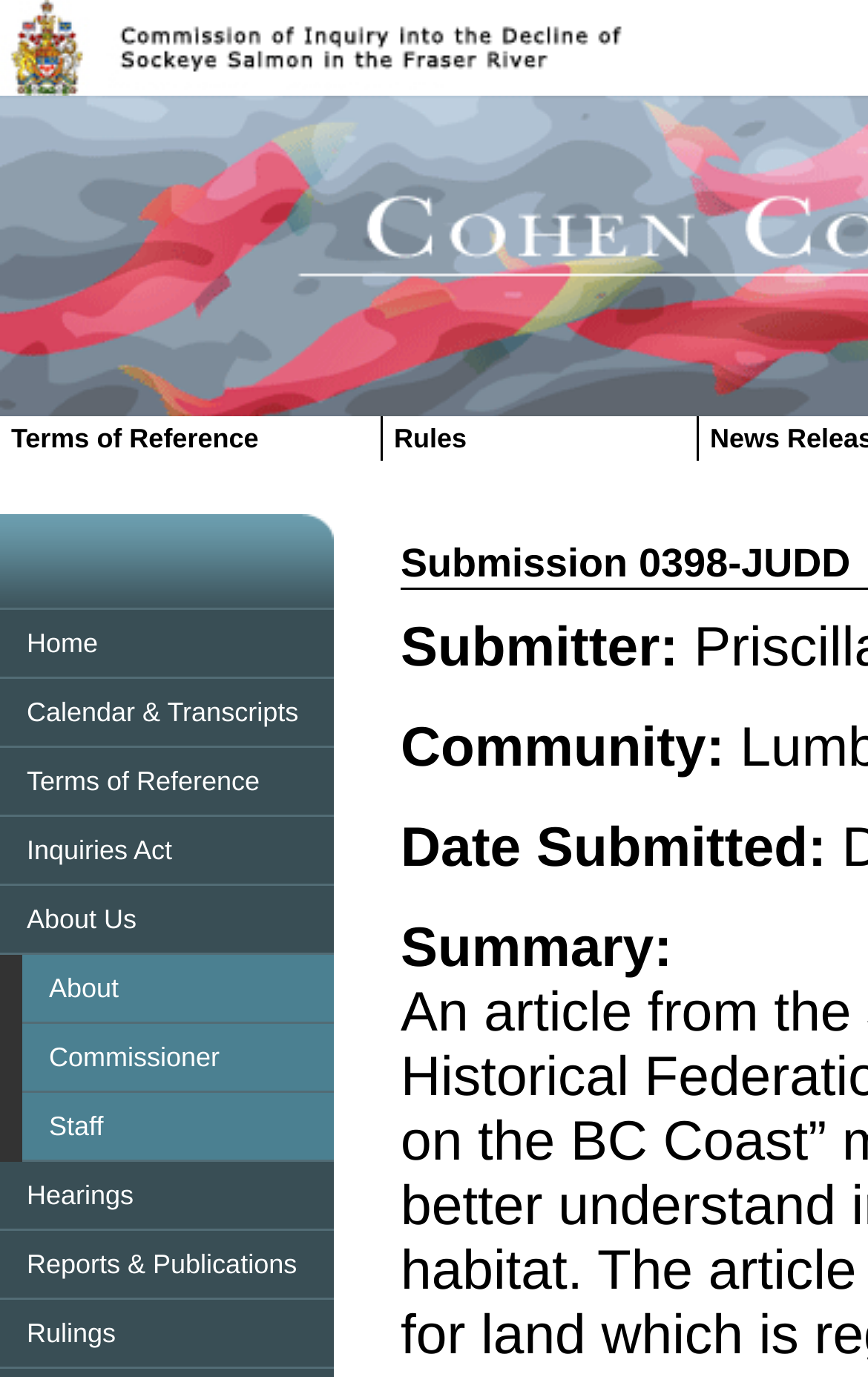Identify the bounding box coordinates of the region that should be clicked to execute the following instruction: "Go to home page".

[0.0, 0.441, 0.385, 0.493]